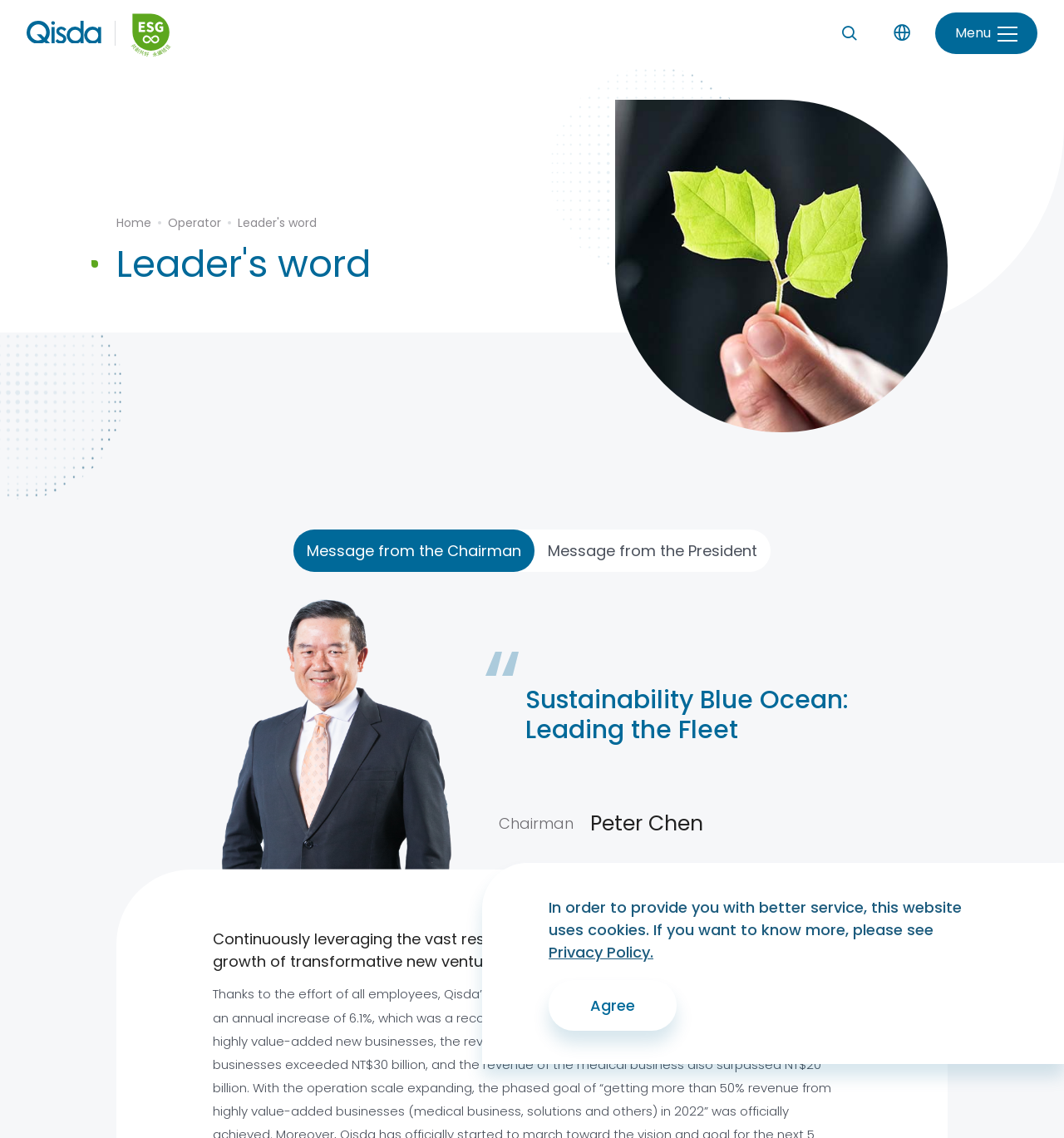Use a single word or phrase to answer the following:
What is the language switcher located?

Top right corner